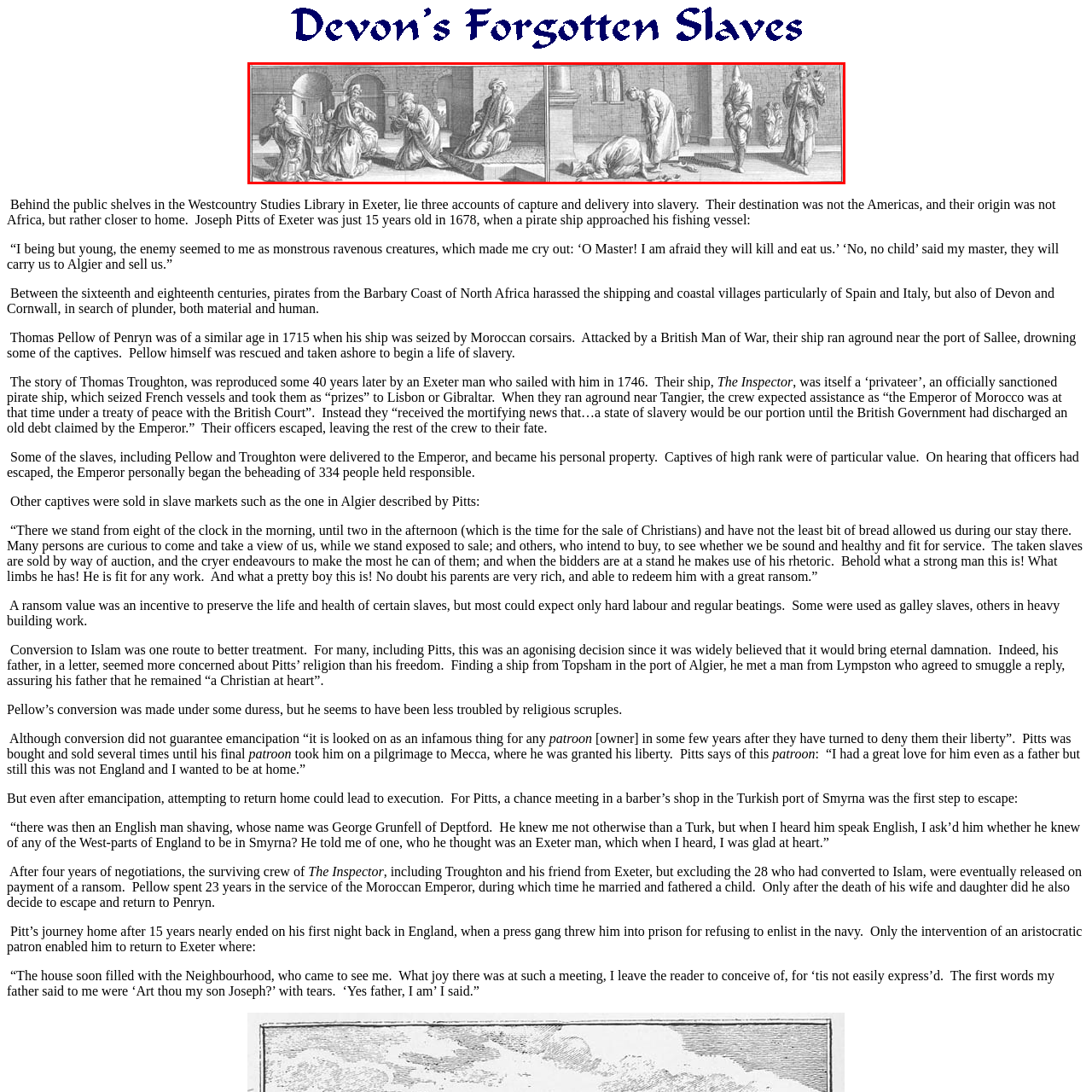What are the figures on the left side doing?
Study the image framed by the red bounding box and answer the question in detail, relying on the visual clues provided.

According to the caption, on the left side, a group of men kneels and sits on the ground, absorbed in their devotion, indicating that they are engaged in prayer and contemplation.